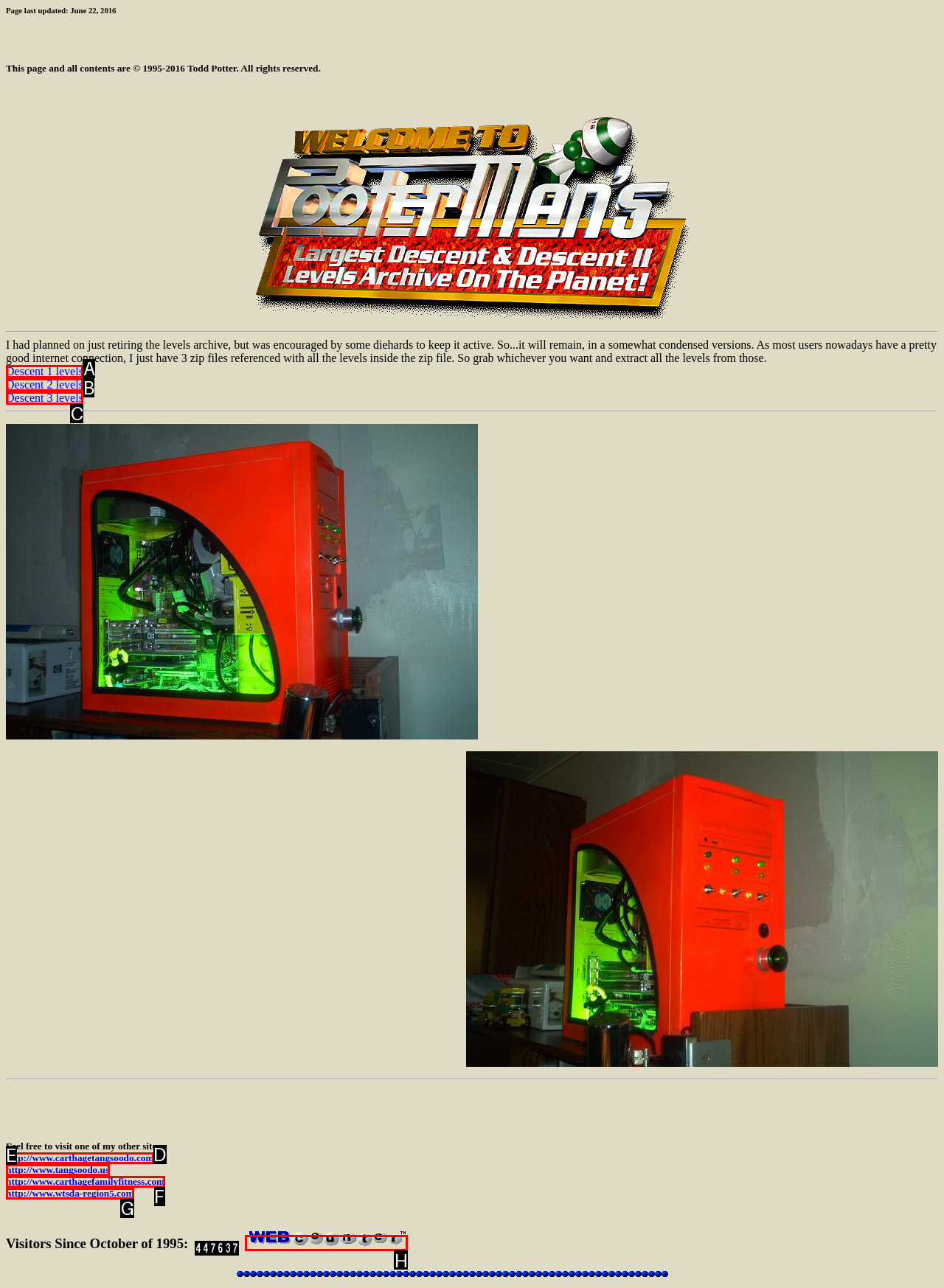Determine the option that best fits the description: Descent 2 levels
Reply with the letter of the correct option directly.

B